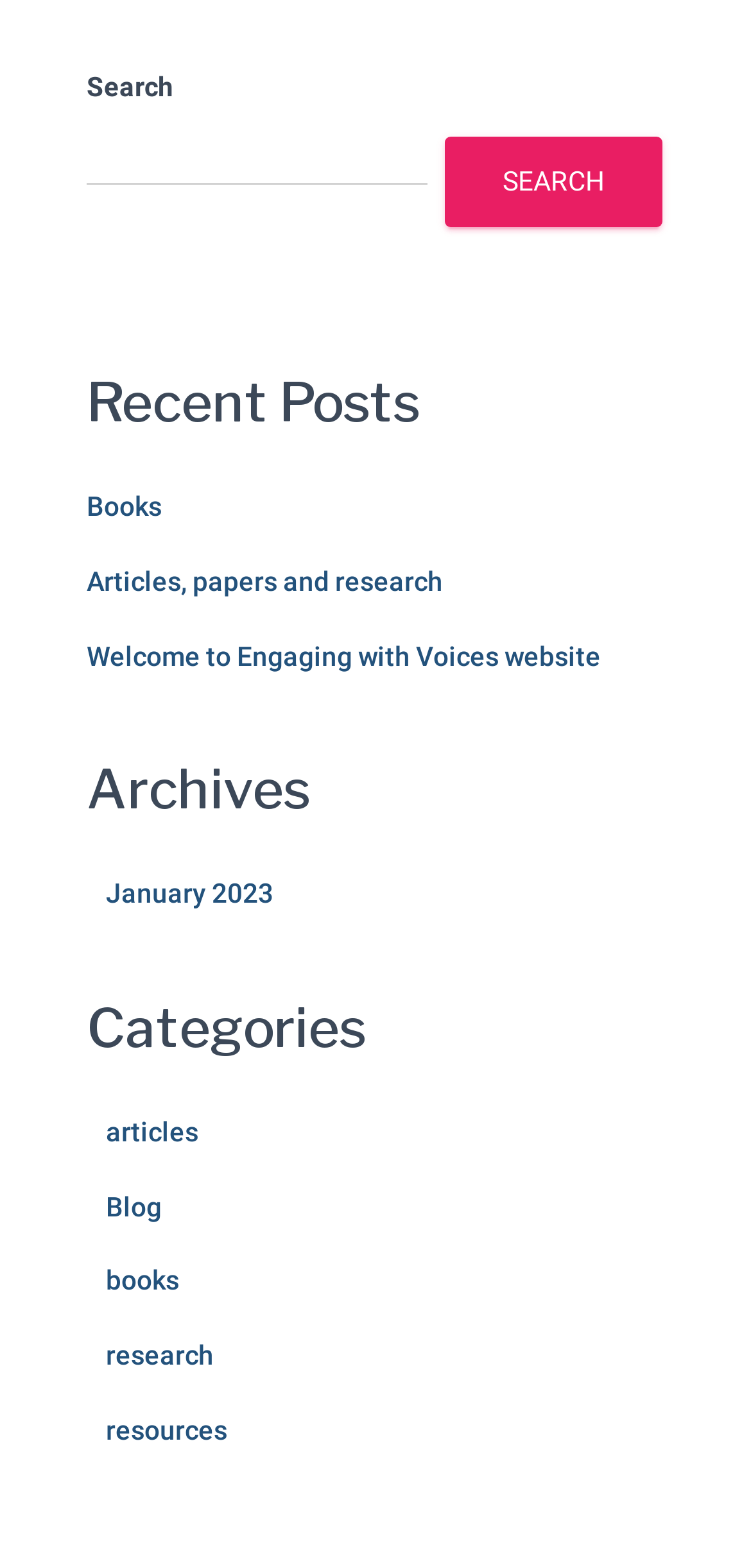Locate the bounding box coordinates of the segment that needs to be clicked to meet this instruction: "browse archives".

[0.115, 0.476, 0.885, 0.532]